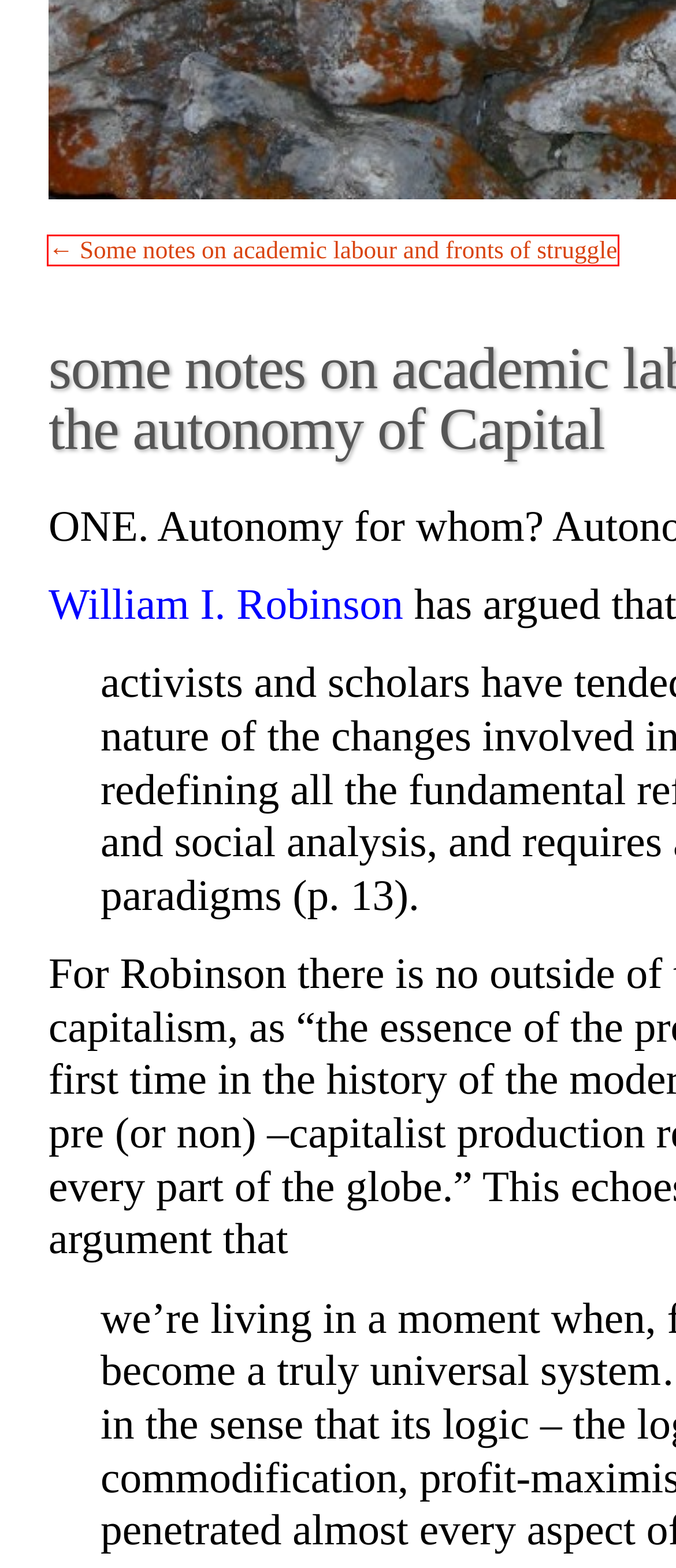You have a screenshot of a webpage where a red bounding box highlights a specific UI element. Identify the description that best matches the resulting webpage after the highlighted element is clicked. The choices are:
A. open education | Richard Hall's Space
B. DMU | Richard Hall's Space
C. emancipation
D. Activism | Richard Hall's Space
E. Decolonising work | Richard Hall's Space
F. mobiles | Richard Hall's Space
G. Some notes on academic labour and fronts of struggle | Richard Hall's Space
H. A Fabulous Online Database

G